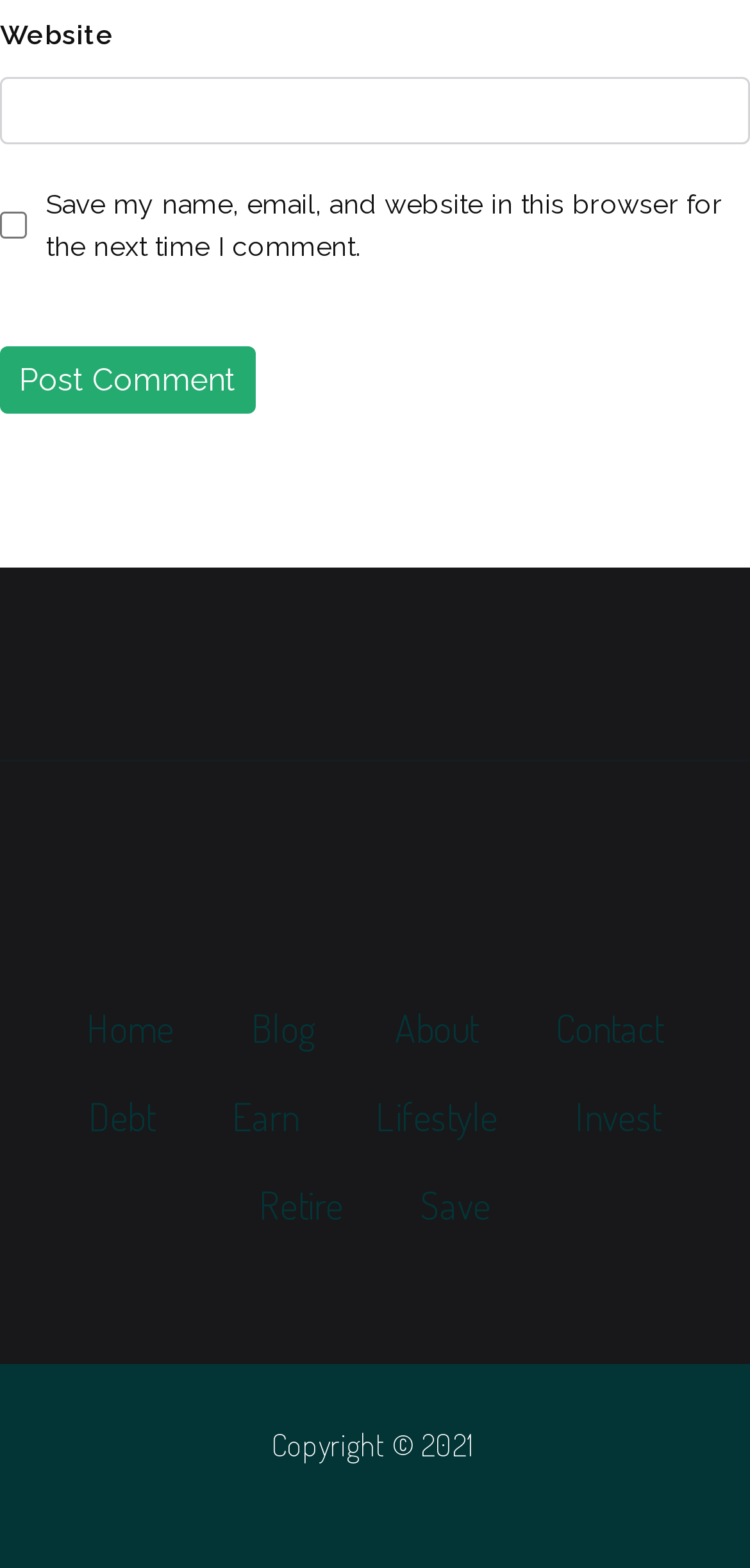What is the copyright year?
Refer to the screenshot and respond with a concise word or phrase.

2021